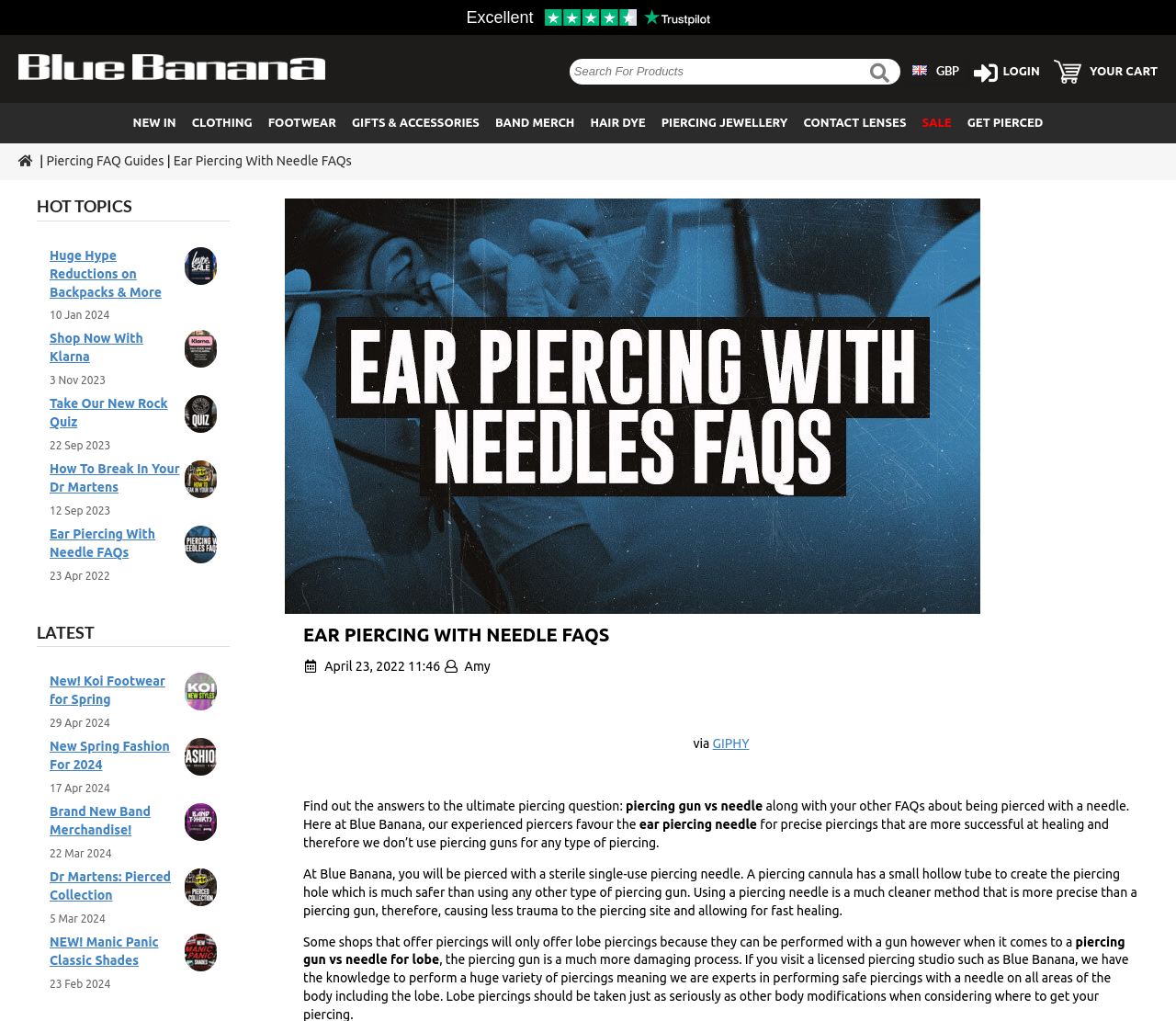Provide the bounding box coordinates of the area you need to click to execute the following instruction: "Go to Home page".

None